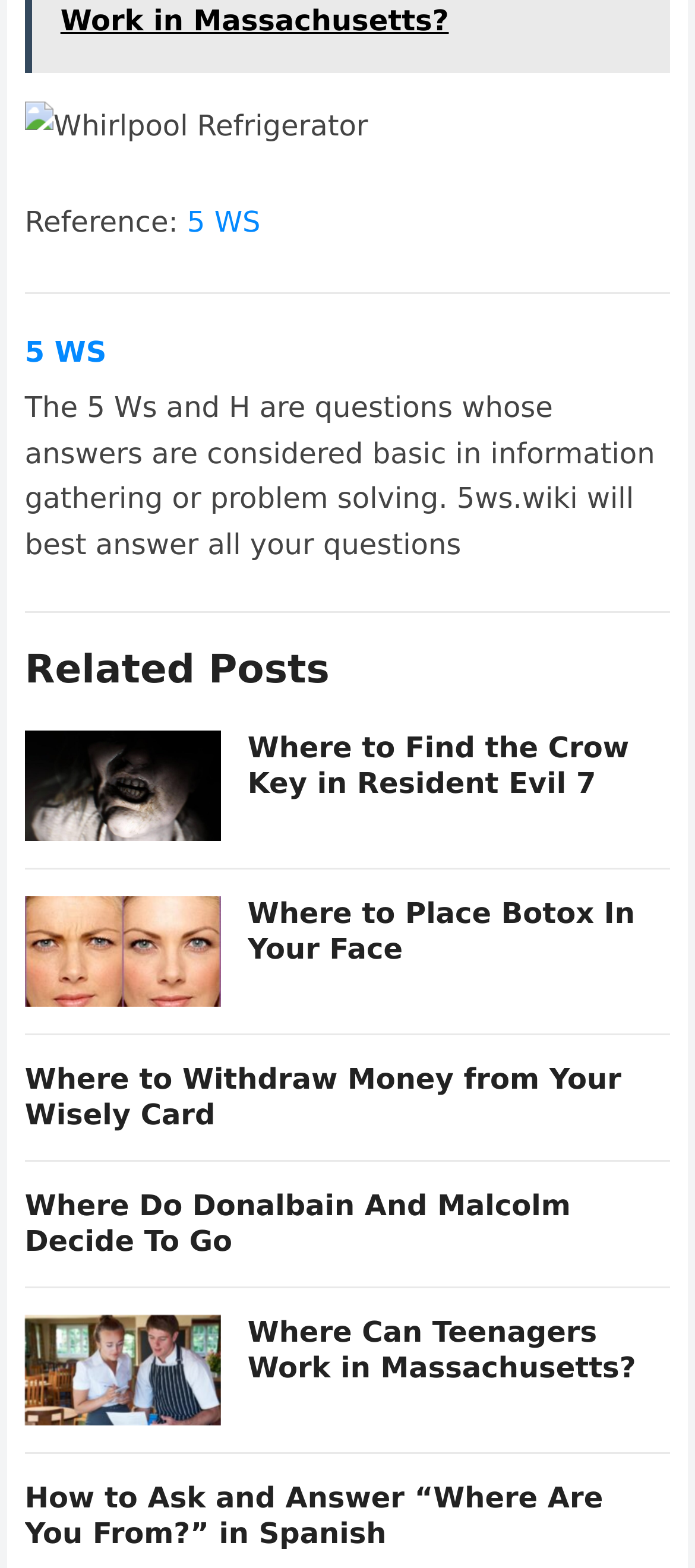Can you look at the image and give a comprehensive answer to the question:
What is the common theme among the related posts?

The related posts all have titles that start with the word 'Where', such as 'Where to Find the Crow Key in Resident Evil 7', 'Where to Place Botox In Your Face', and so on, indicating a common theme among the related posts.